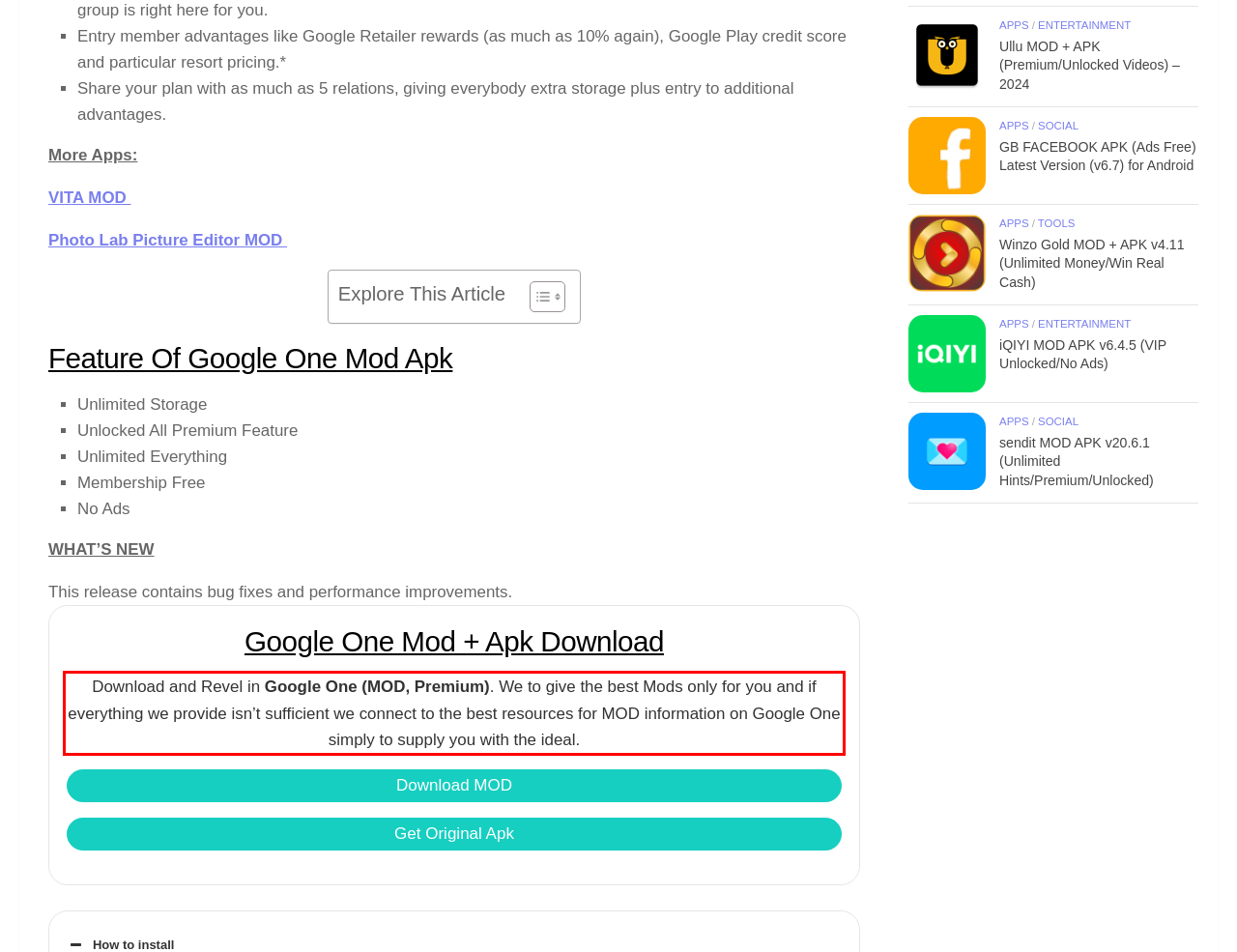Given the screenshot of the webpage, identify the red bounding box, and recognize the text content inside that red bounding box.

Download and Revel in Google One (MOD, Premium). We to give the best Mods only for you and if everything we provide isn’t sufficient we connect to the best resources for MOD information on Google One simply to supply you with the ideal.